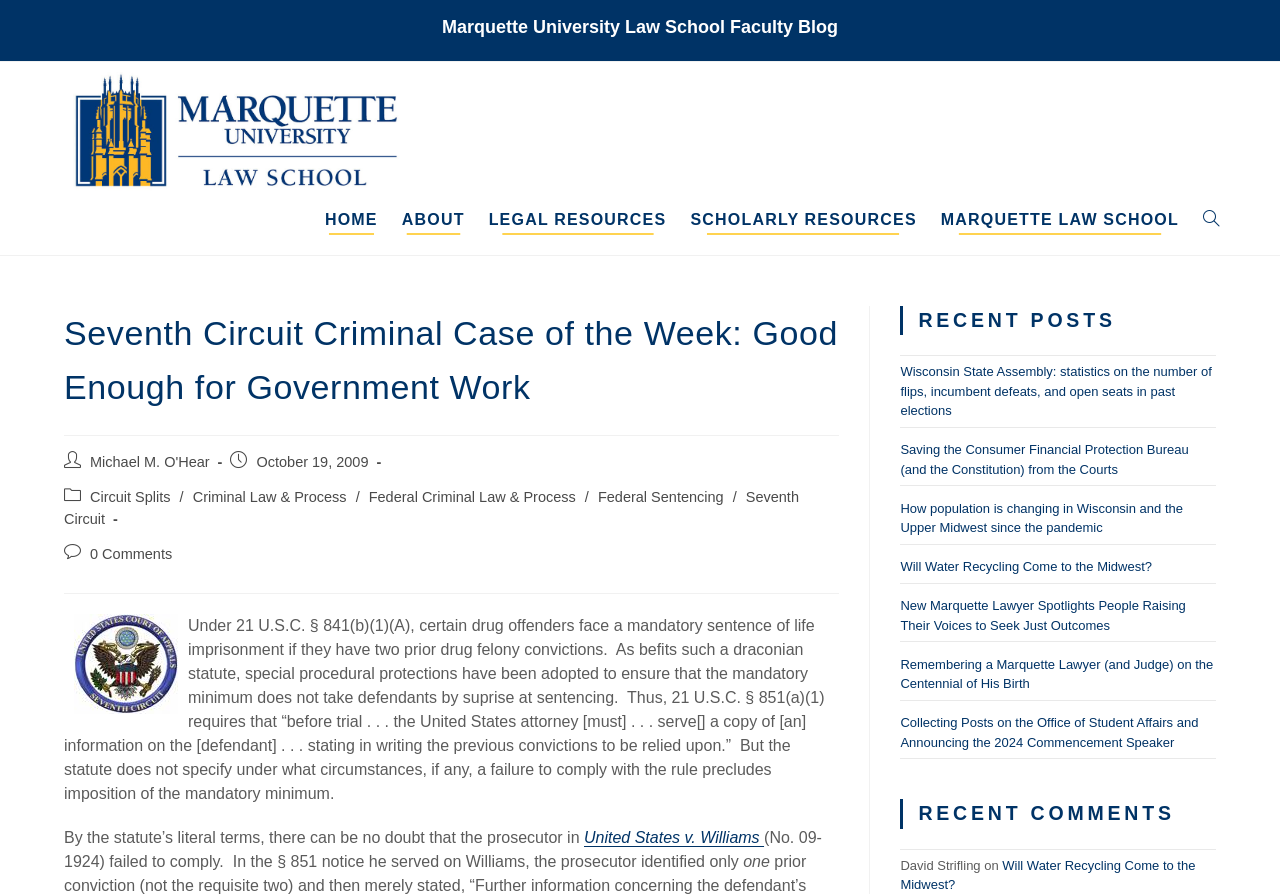What is the category of the post?
Examine the image closely and answer the question with as much detail as possible.

I determined the answer by looking at the link element with the text 'Circuit Splits' which is located below the heading 'Seventh Circuit Criminal Case of the Week: Good Enough for Government Work' and is labeled as 'Post category:', indicating that Circuit Splits is one of the categories of the post.